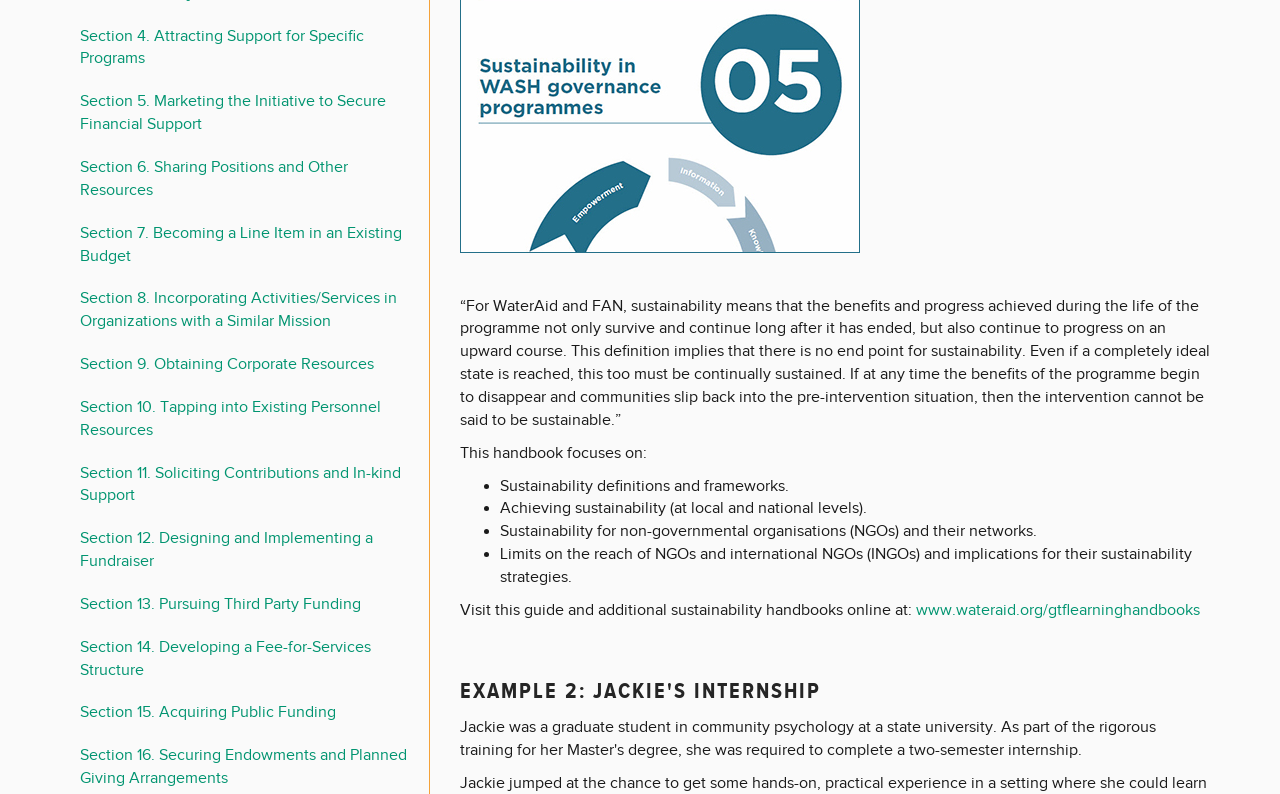Using the webpage screenshot, locate the HTML element that fits the following description and provide its bounding box: "www.wateraid.org/gtflearninghandbooks".

[0.716, 0.757, 0.938, 0.781]